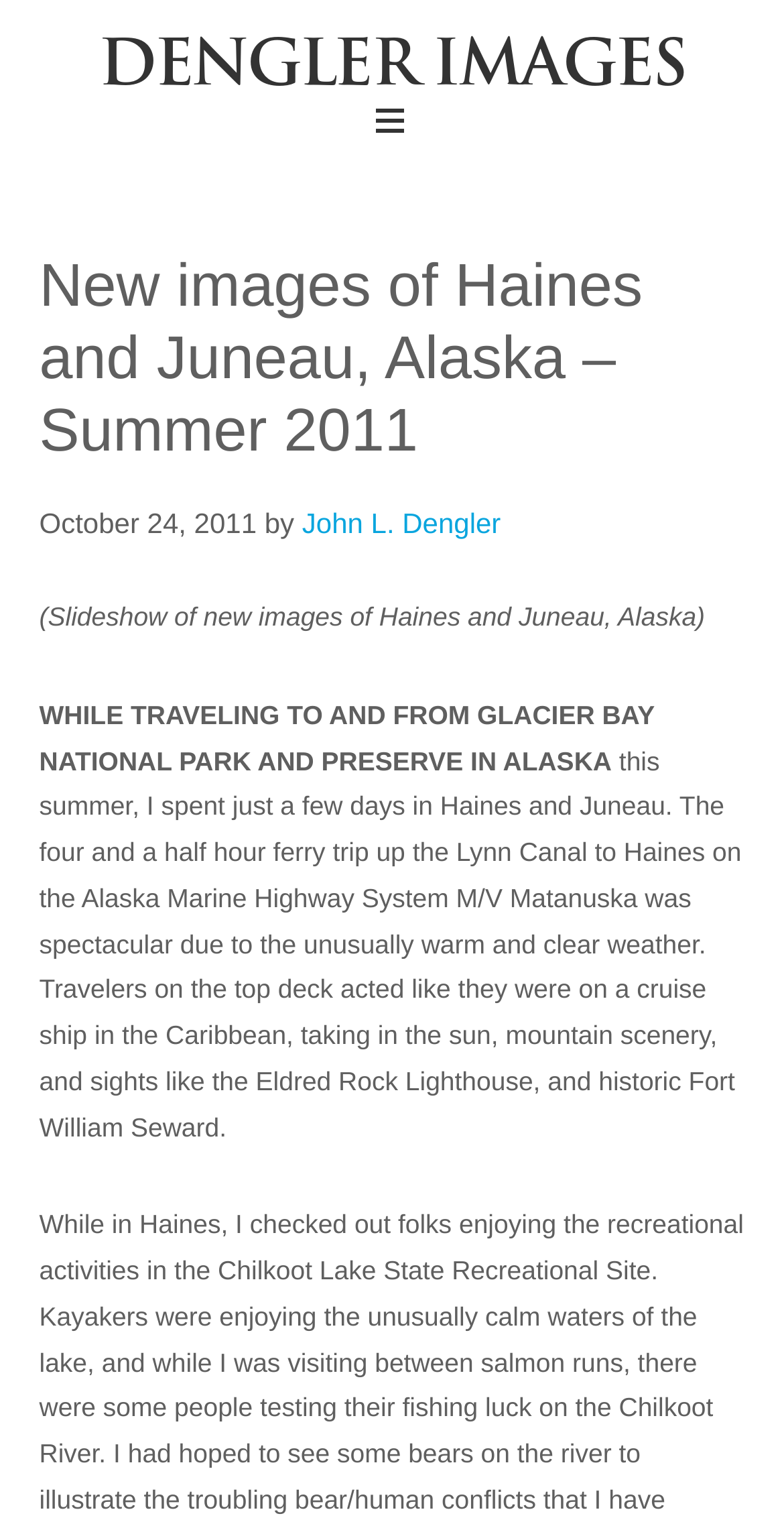What is the main title displayed on this webpage?

New images of Haines and Juneau, Alaska – Summer 2011